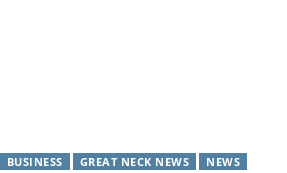Detail every aspect of the image in your description.

The image features a promotional announcement for +39 Italian Eatery, highlighting its recent opening and the array of culinary options inspired by Italian cuisine. This eatery aims to bring an authentic taste of Italy to the local community. The photograph accompanying the text is credited to Janelle Clausen and emphasizes the restaurant's vibrant atmosphere. The context suggests a focus on community engagement and culinary exploration, appealing to locals looking for new dining experiences. The announcement is categorized under both "Business" and "News," indicating its relevance to economic development and local interest.